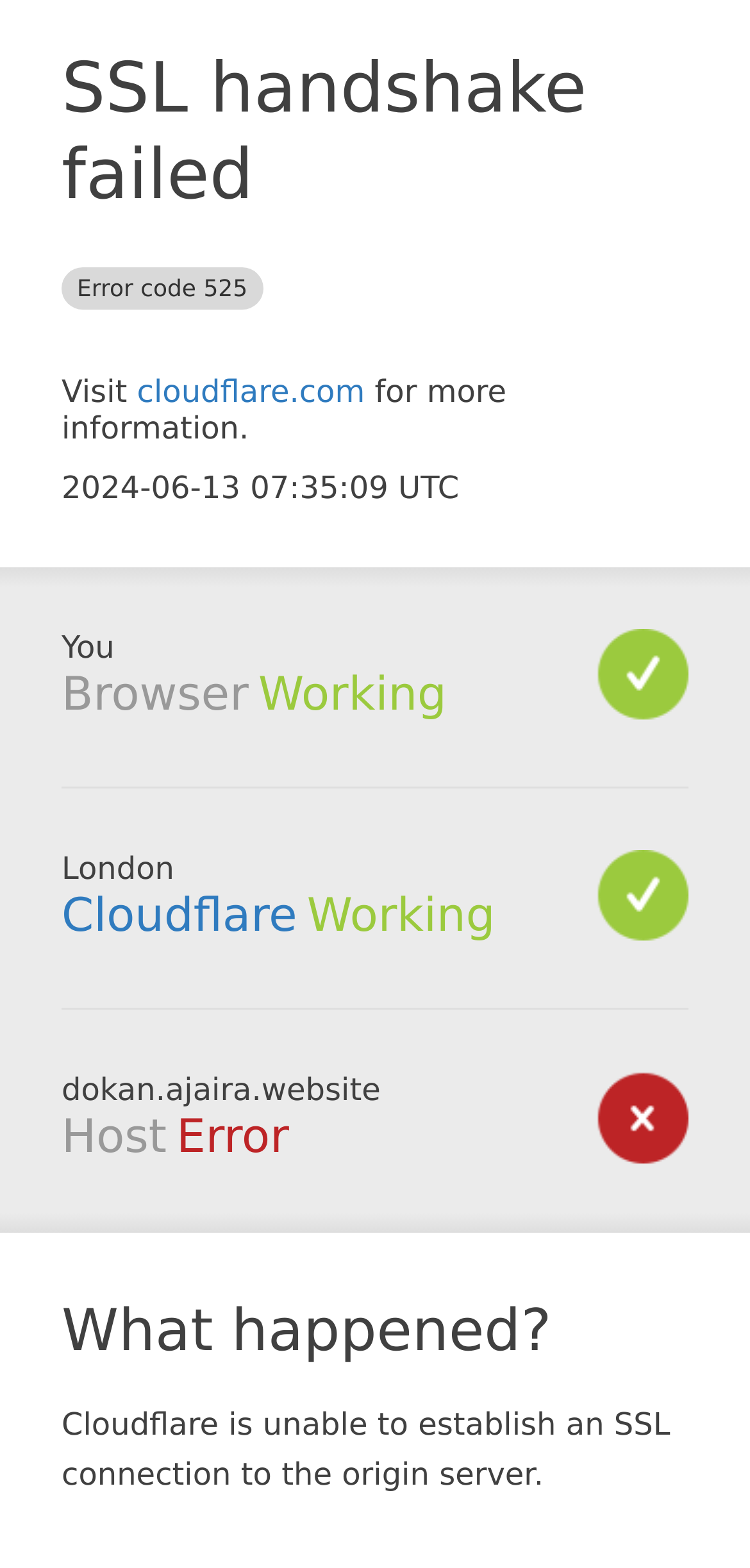What is the error code?
Refer to the image and offer an in-depth and detailed answer to the question.

The error code is mentioned in the heading 'SSL handshake failed Error code 525' at the top of the webpage, which indicates that there is an SSL handshake failure.